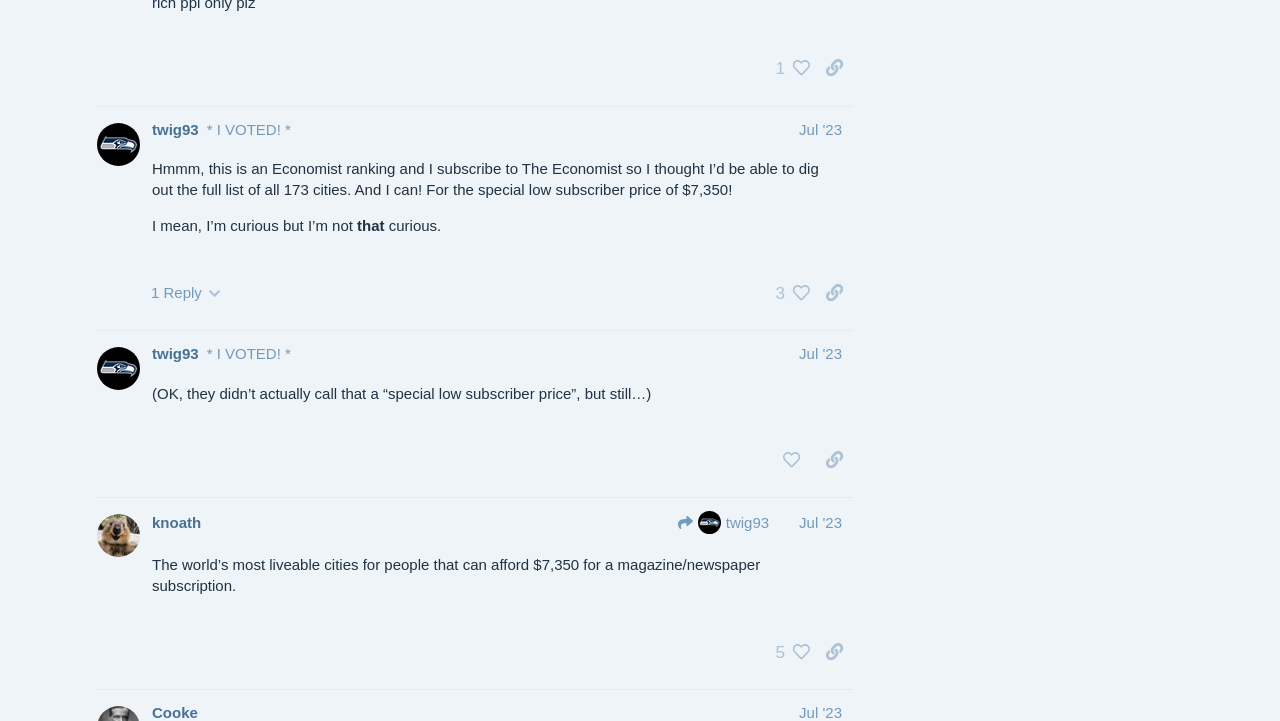Determine the bounding box coordinates for the HTML element described here: "How To Tech".

None